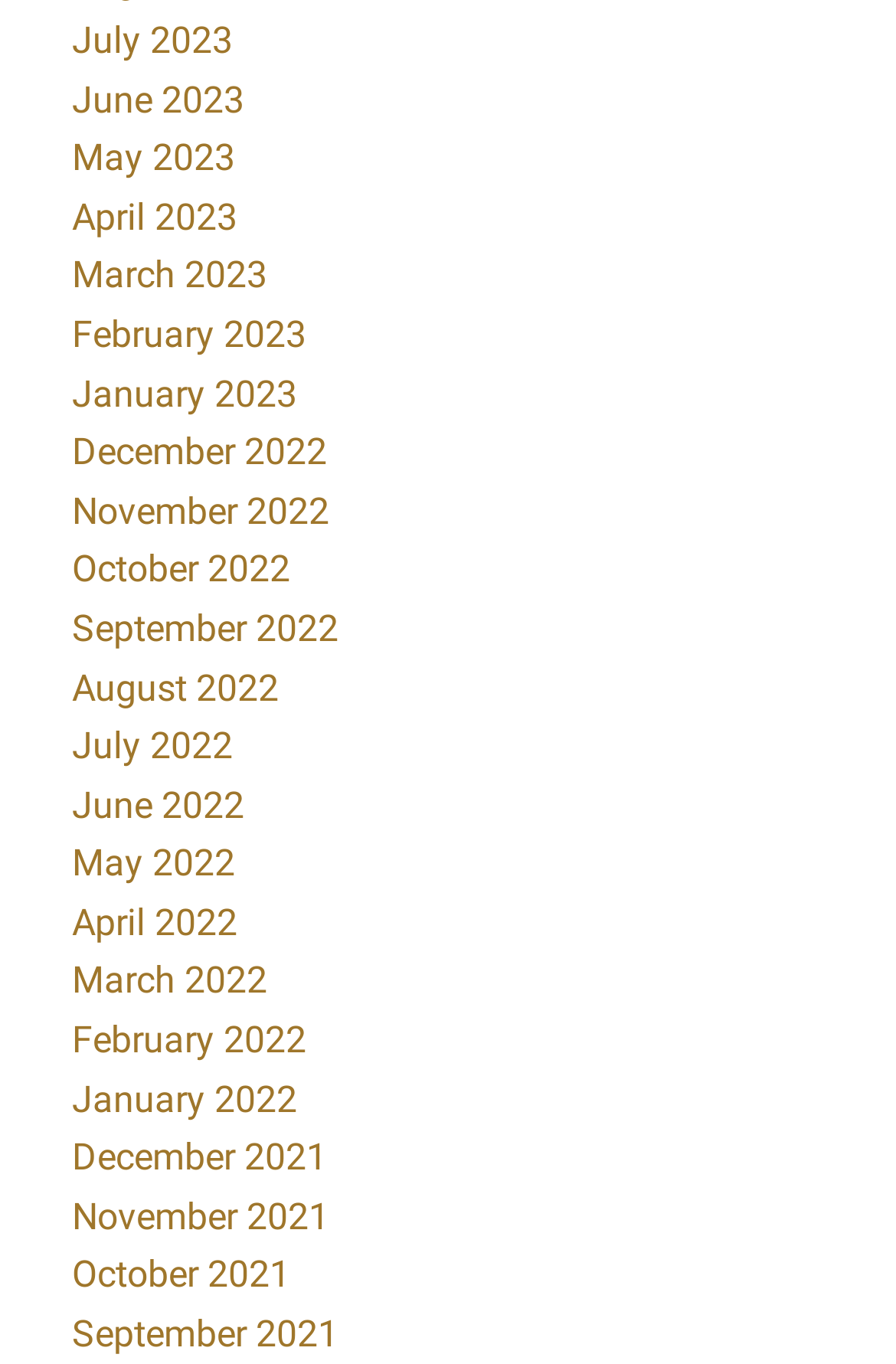What is the position of the link 'June 2023'?
Provide a concise answer using a single word or phrase based on the image.

Second from the top